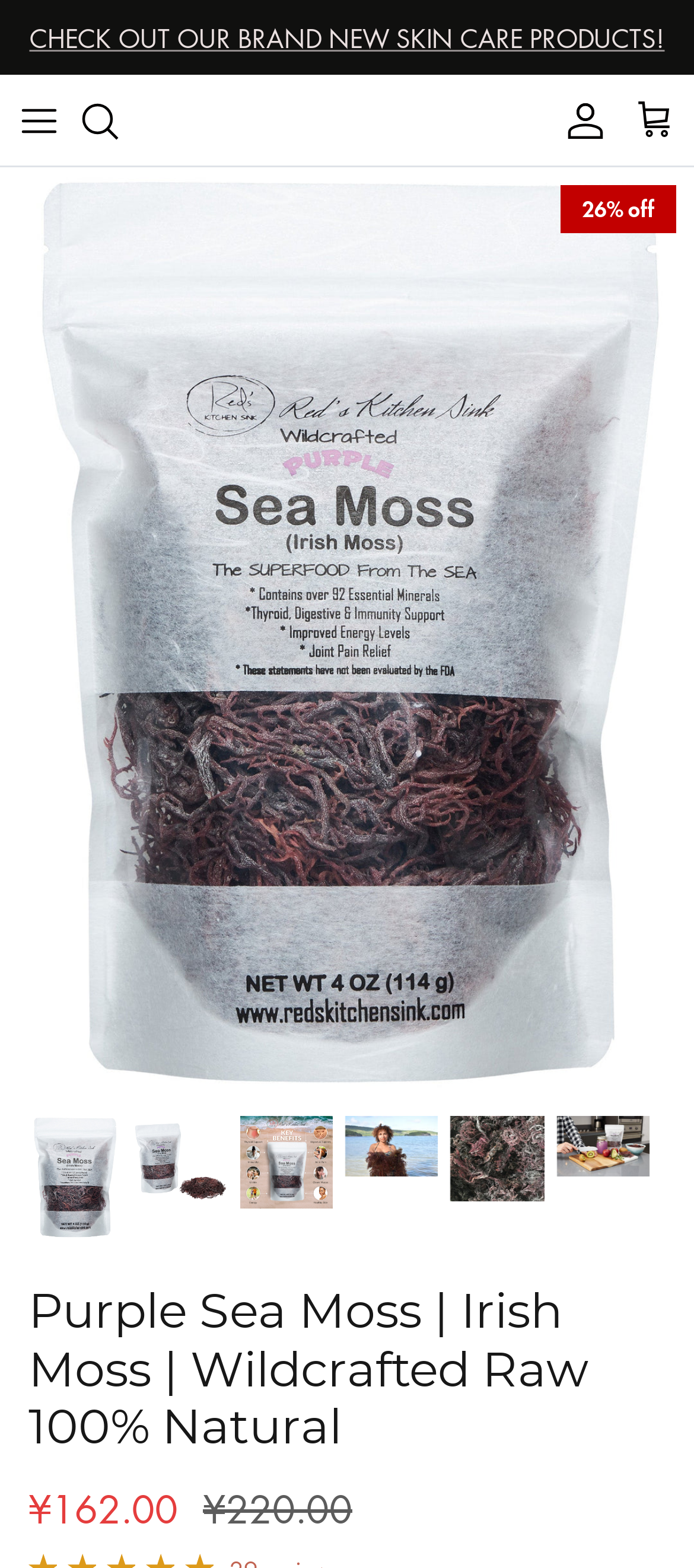Find the UI element described as: "Search" and predict its bounding box coordinates. Ensure the coordinates are four float numbers between 0 and 1, [left, top, right, bottom].

[0.113, 0.071, 0.226, 0.121]